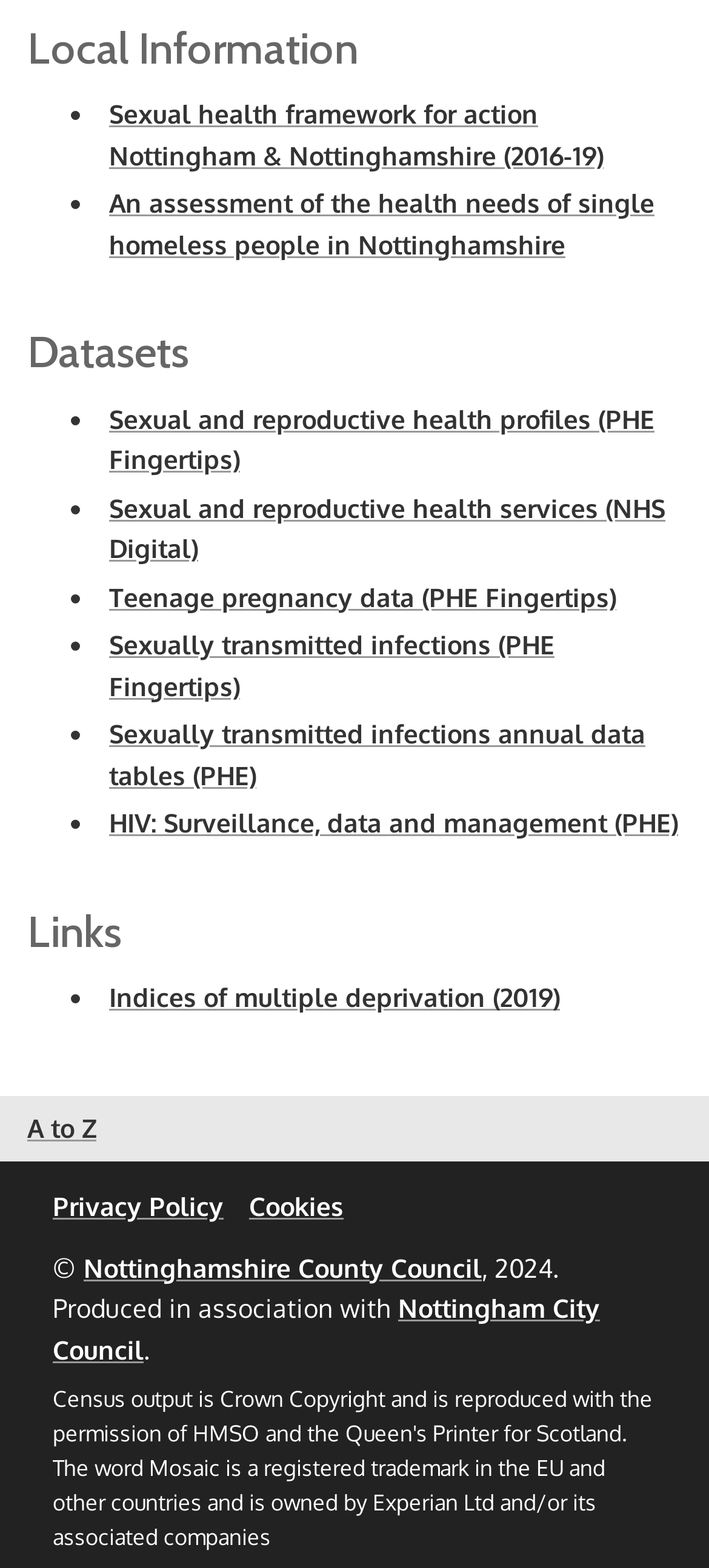Identify the bounding box of the UI component described as: "Nottingham City Council".

[0.074, 0.824, 0.846, 0.87]